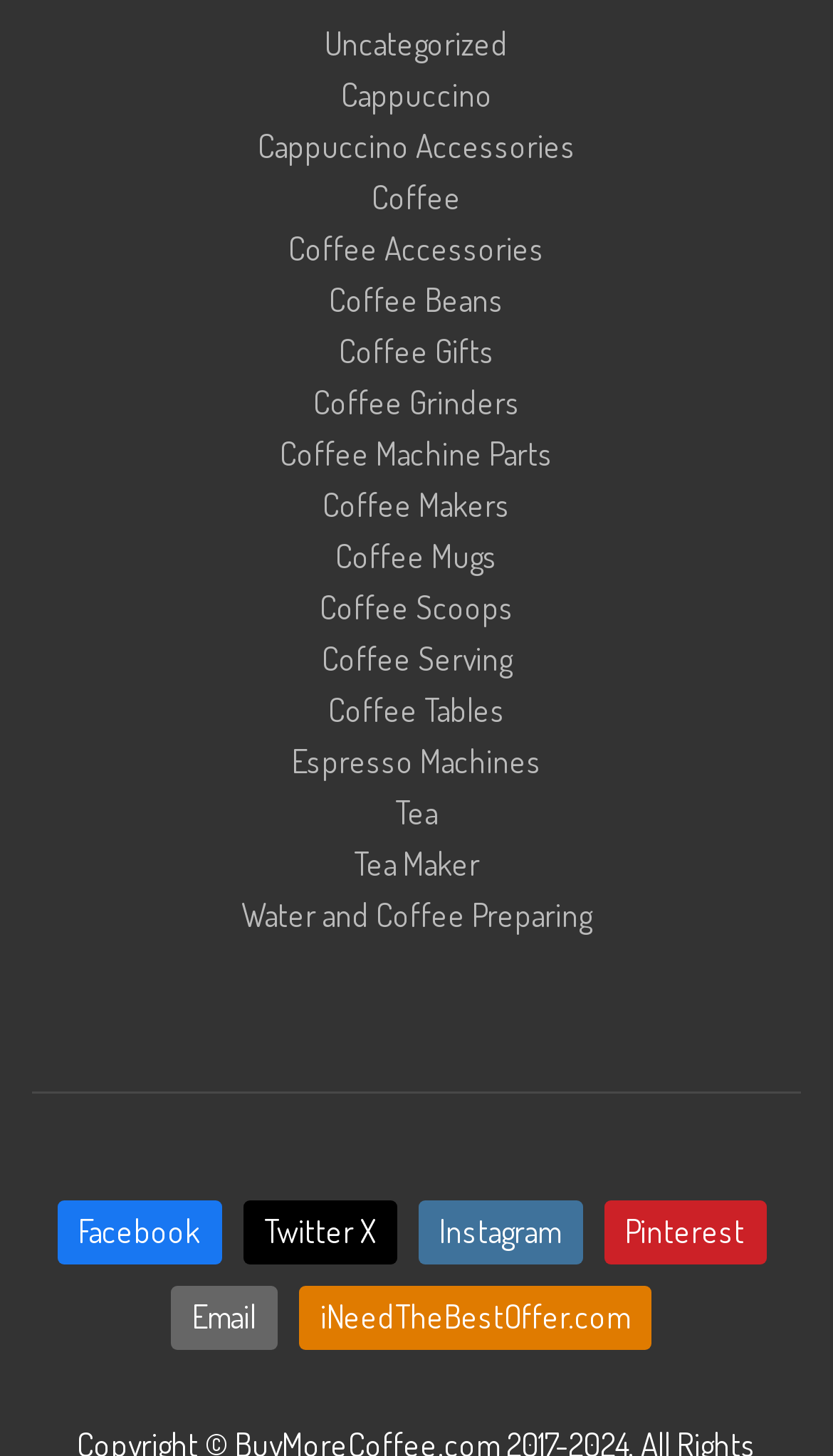Please identify the bounding box coordinates of the element that needs to be clicked to perform the following instruction: "Explore Coffee Makers".

[0.387, 0.333, 0.613, 0.362]